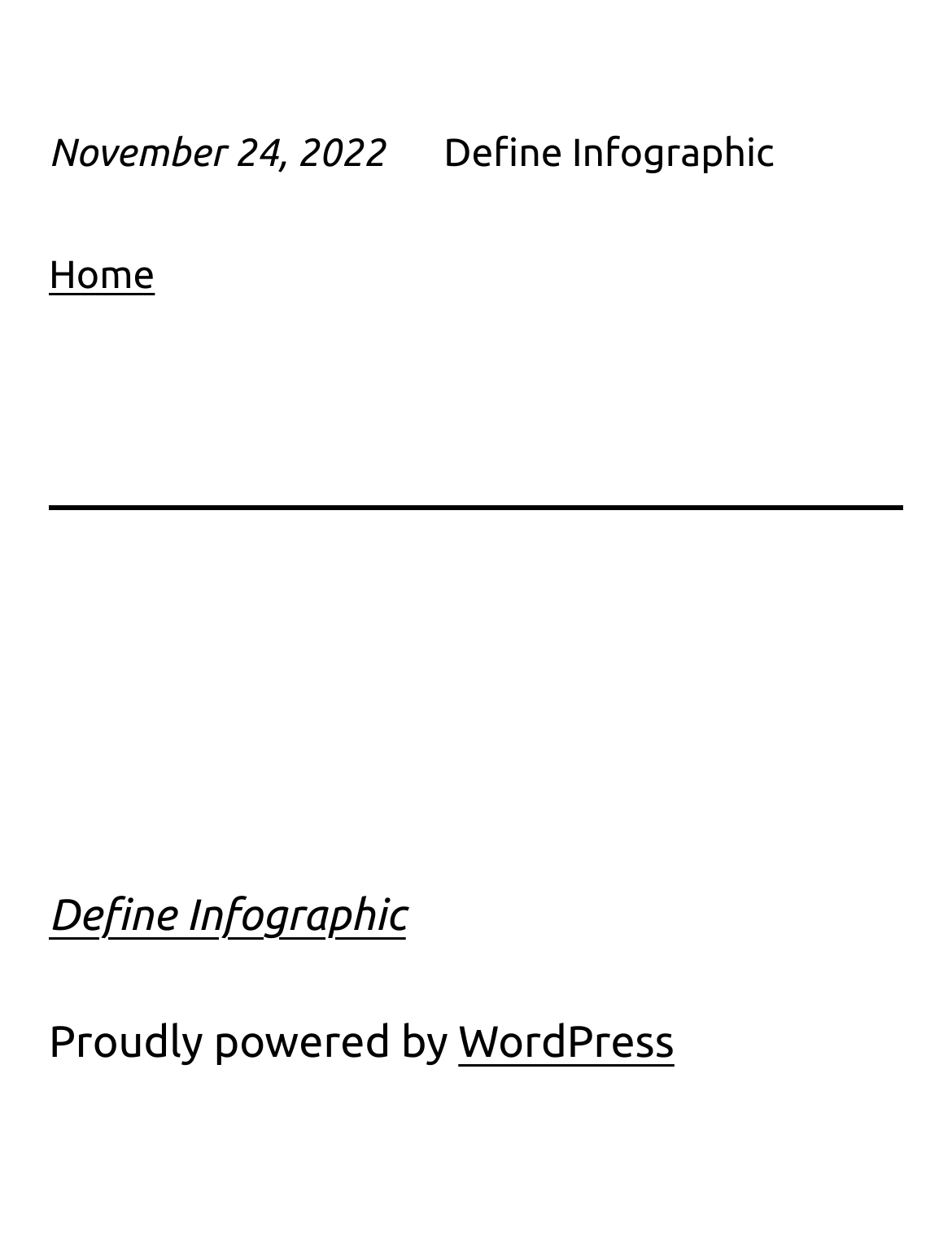What is the second link from the top?
Based on the image, answer the question with as much detail as possible.

The second link from the top can be found by examining the bounding box coordinates, which reveals that the link 'Define Infographic' is located below the link 'Home' and above the horizontal separator.